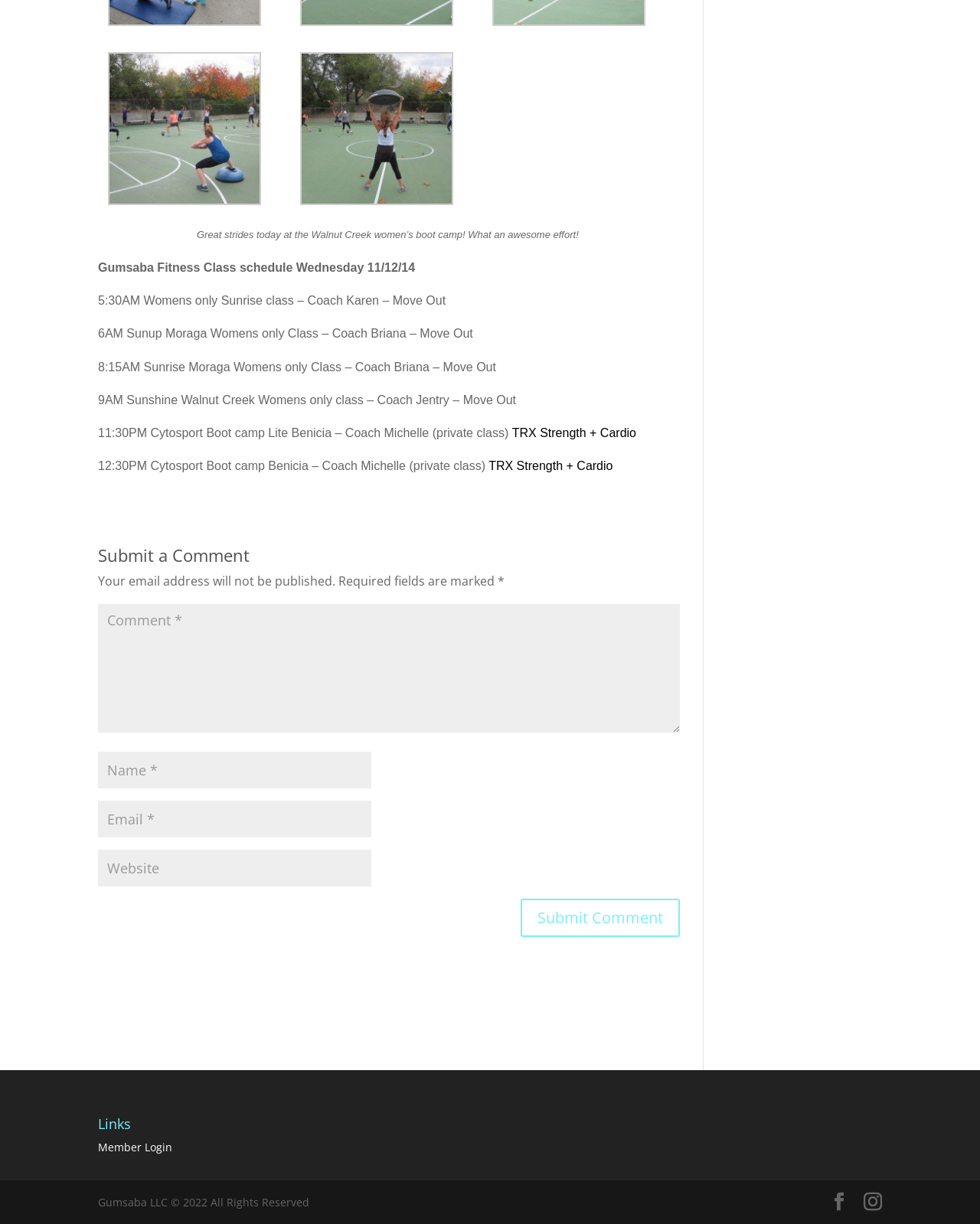Given the description Facebook, predict the bounding box coordinates of the UI element. Ensure the coordinates are in the format (top-left x, top-left y, bottom-right x, bottom-right y) and all values are between 0 and 1.

[0.847, 0.973, 0.866, 0.99]